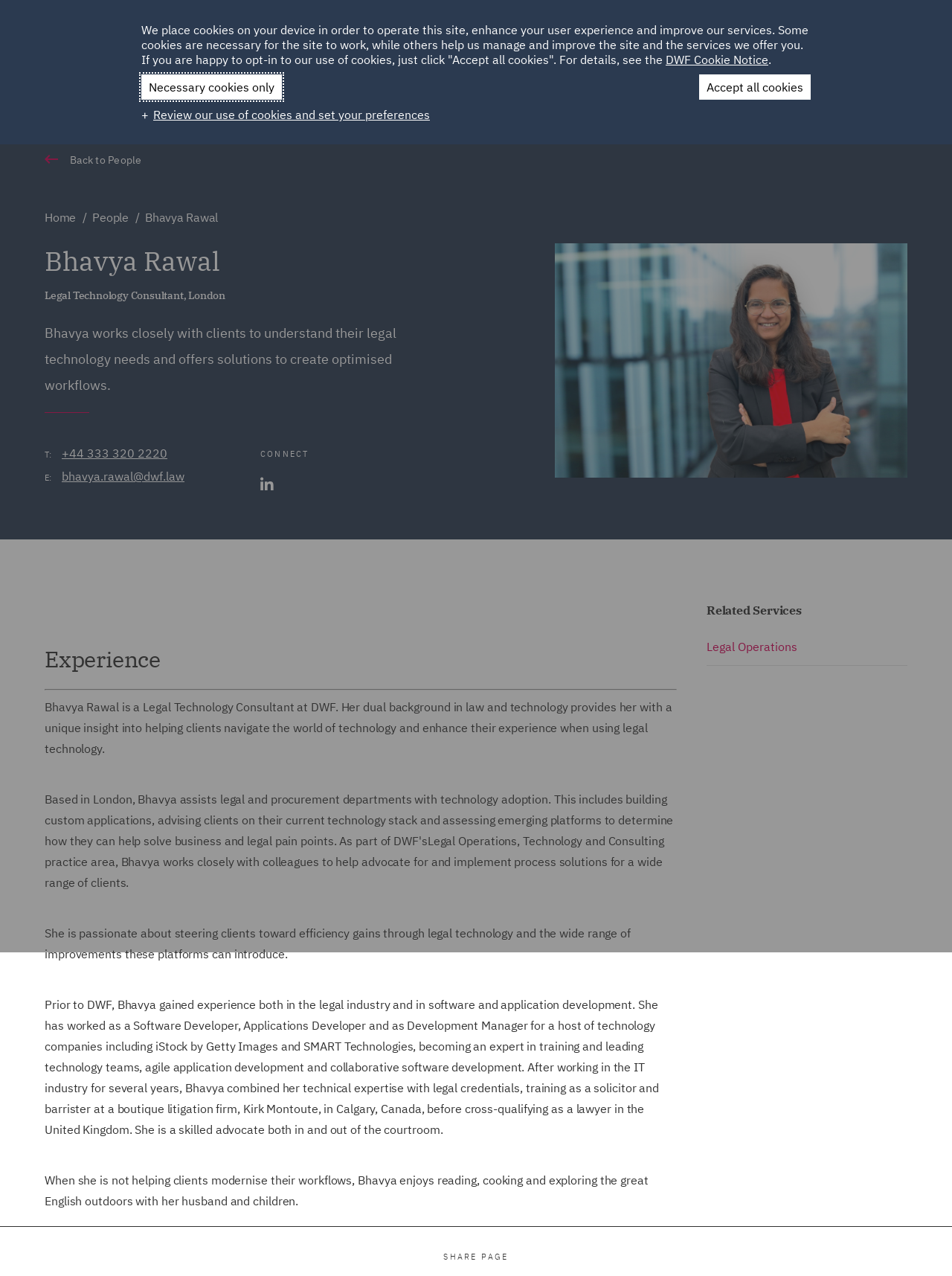What is Bhavya Rawal's experience in the IT industry?
Provide a fully detailed and comprehensive answer to the question.

According to the webpage, Bhavya Rawal has experience in the IT industry, having worked as a Software Developer, Applications Developer, and Development Manager for several technology companies, including iStock by Getty Images and SMART Technologies.